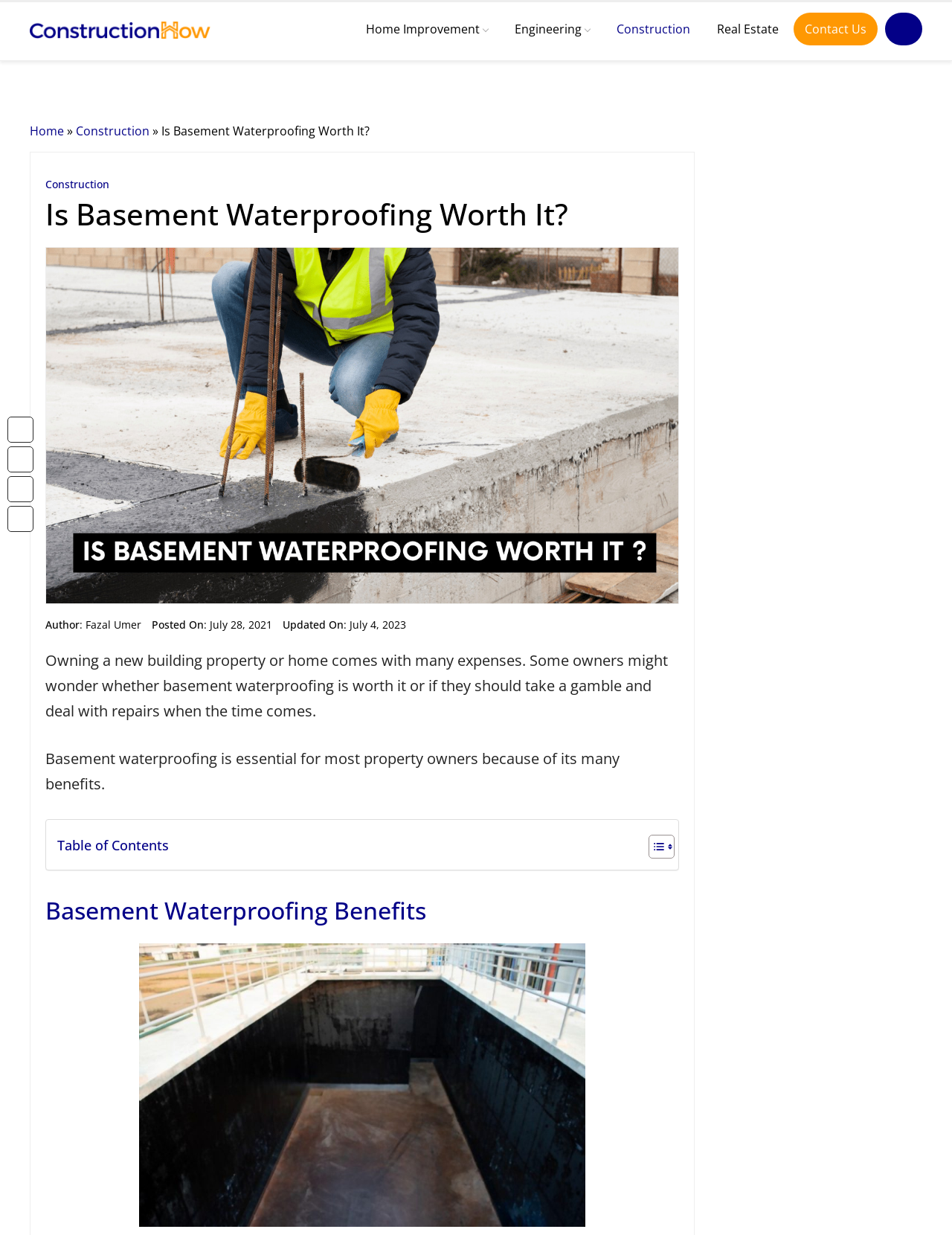Who is the author of the article?
Answer with a single word or short phrase according to what you see in the image.

Fazal Umer